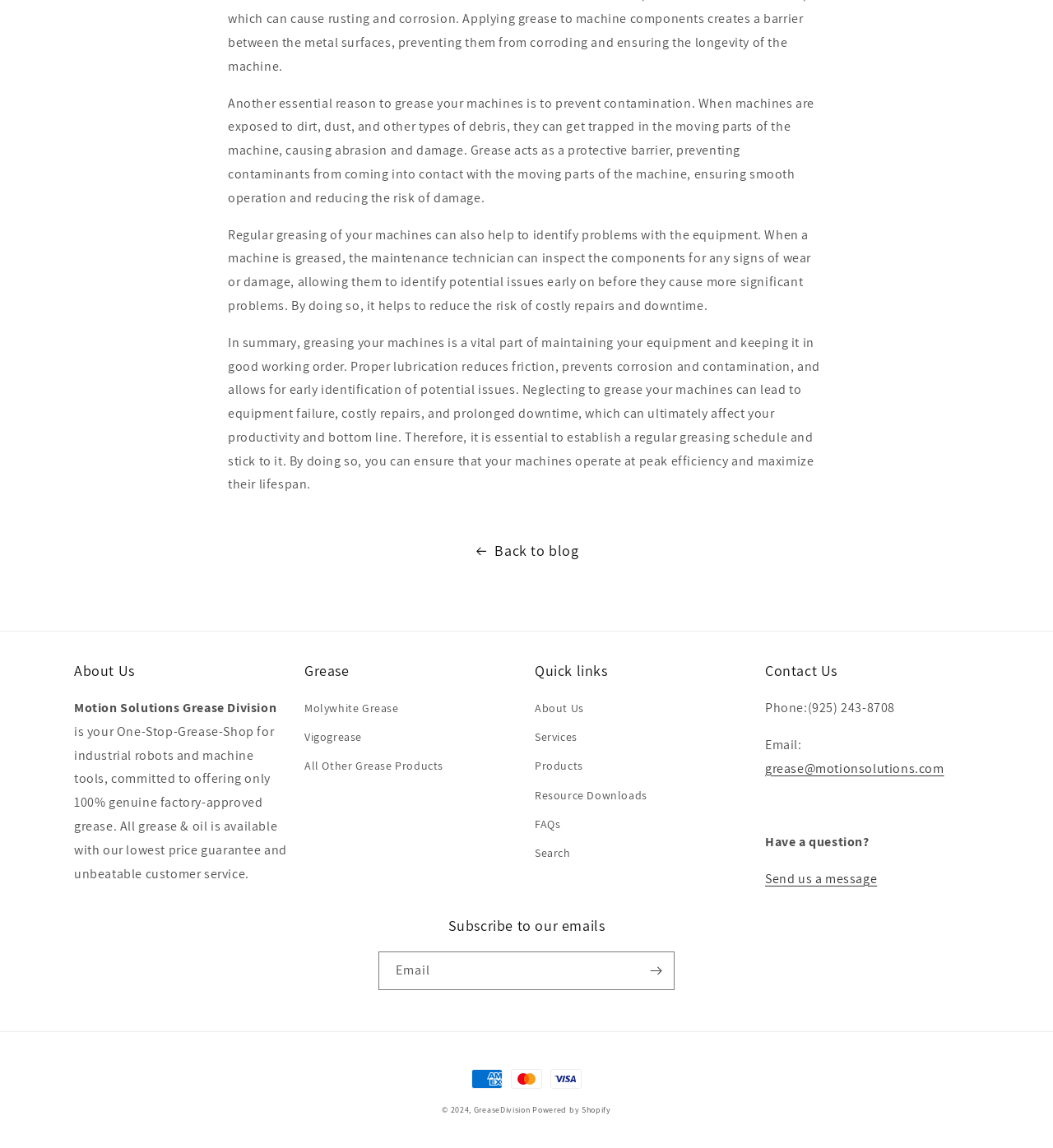Highlight the bounding box coordinates of the element you need to click to perform the following instruction: "Subscribe to our emails."

[0.605, 0.829, 0.64, 0.863]